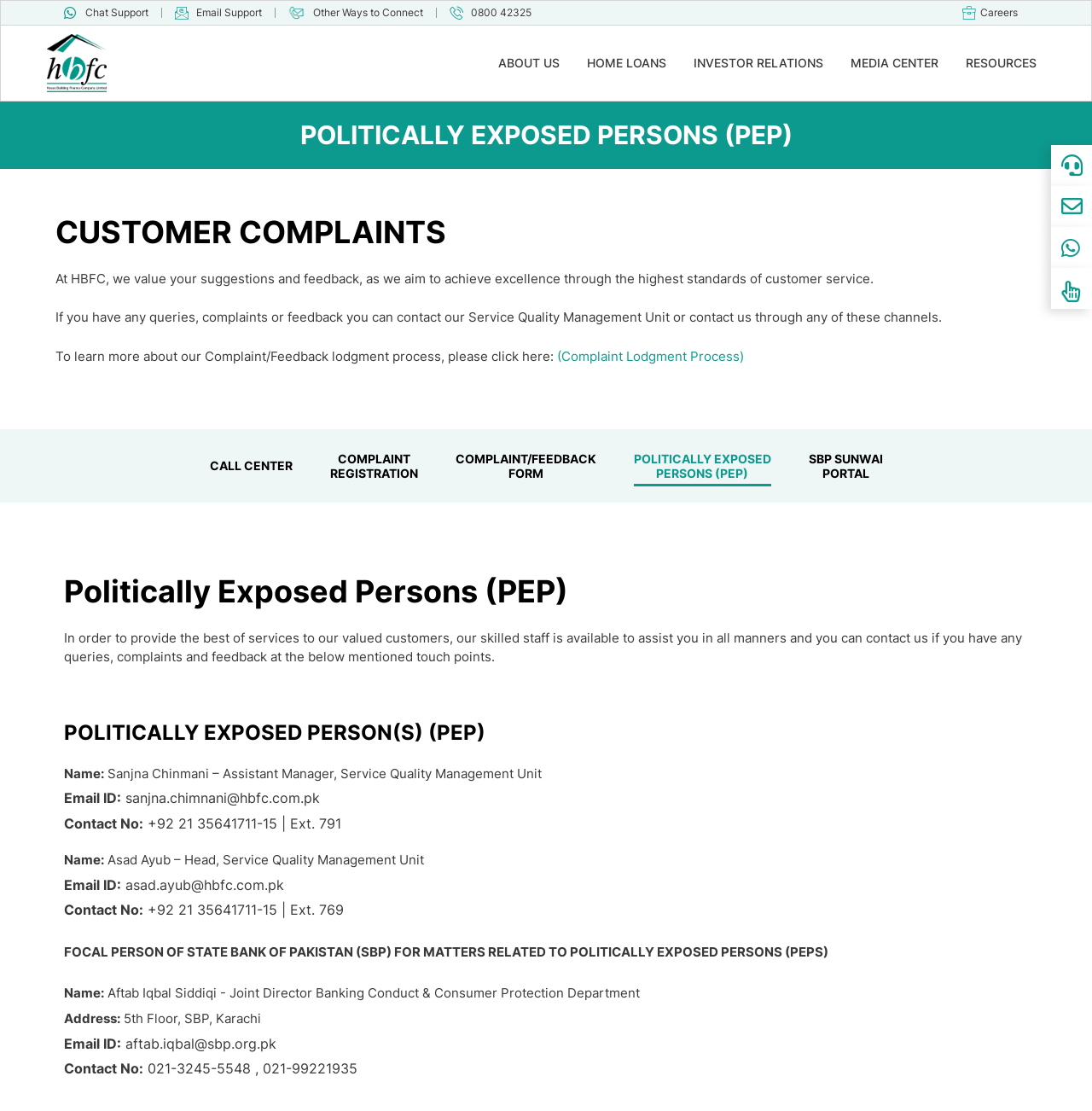Please identify the bounding box coordinates of the area that needs to be clicked to fulfill the following instruction: "Contact the Head of Service Quality Management Unit."

[0.059, 0.788, 0.941, 0.805]